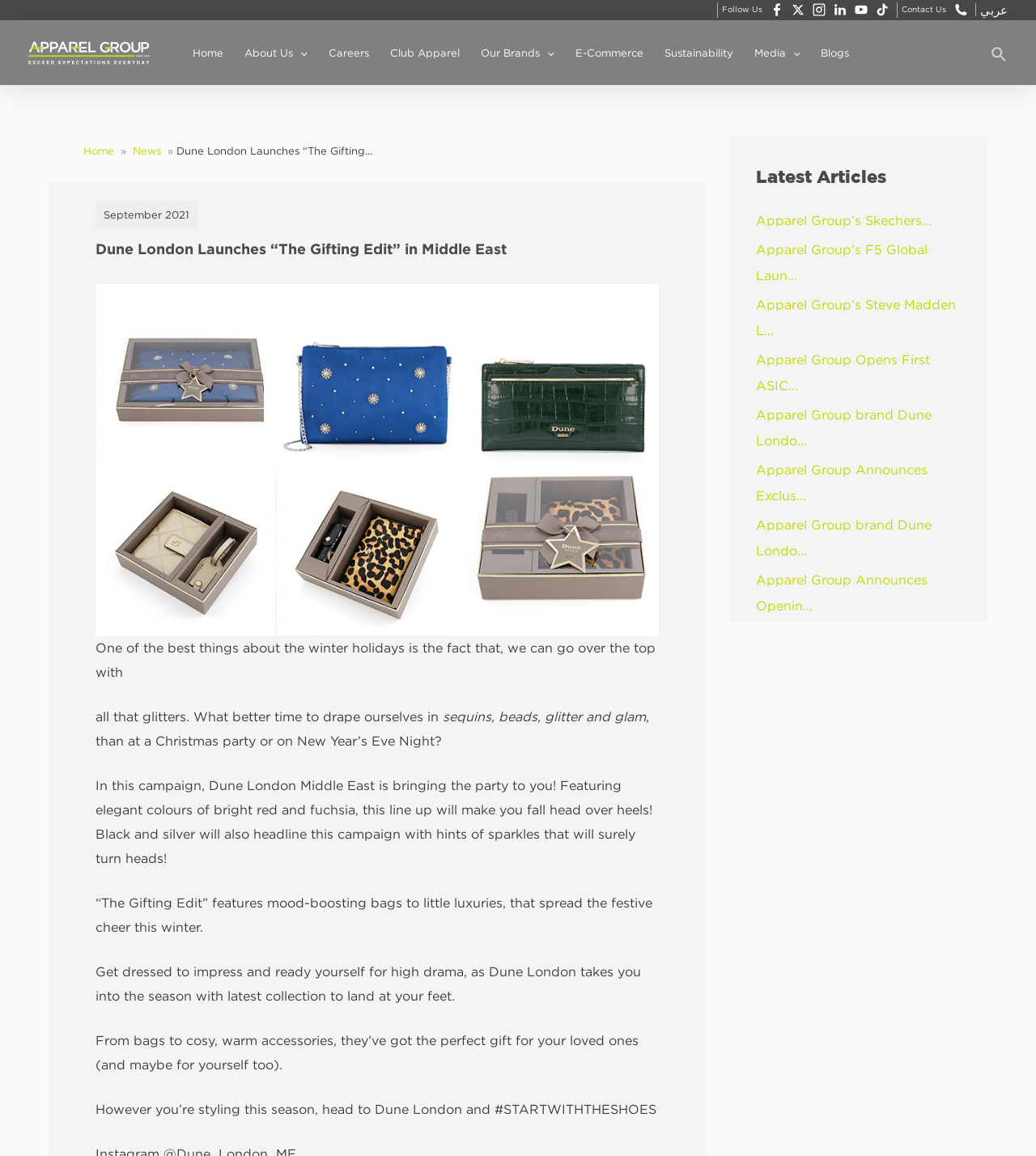Construct a comprehensive description capturing every detail on the webpage.

The webpage is about Dune London's "The Gifting Edit" collection, launched by Apparel Group. At the top right corner, there are social media links, including Facebook, Twitter, Instagram, LinkedIn, YouTube, and TikTok, accompanied by their respective icons. Next to these links is a "Contact Us" button with an icon. On the top left, there is a link to the Apparel Group website, accompanied by its logo.

Below the social media links, there is a navigation menu with links to various sections, including Home, About Us, Careers, Club Apparel, Our Brands, E-Commerce, Sustainability, Media, and Blogs. Each link has a small icon next to it.

The main content of the webpage is an article about Dune London's "The Gifting Edit" collection. The article is divided into sections, with headings and paragraphs of text. There is a large image of six purses in gift boxes from Dune London, accompanied by a brief description of the collection. The text describes the collection as featuring elegant colors, sequins, beads, glitter, and glam, perfect for the winter holidays.

Below the main article, there is a section titled "Latest Articles" with links to various news articles, including ones about Apparel Group's partnerships, store openings, and brand launches.

At the bottom of the page, there is a search icon link and a link to the Apparel Group website.